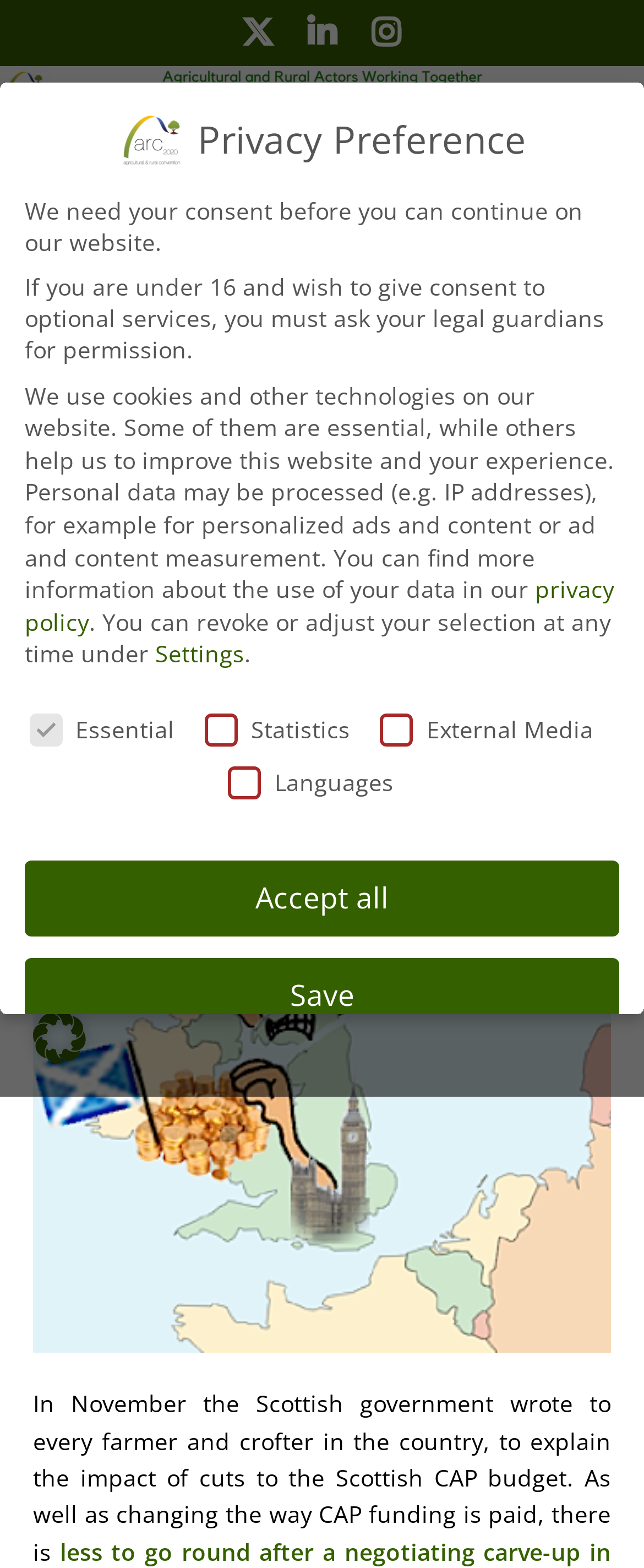Identify the bounding box coordinates of the part that should be clicked to carry out this instruction: "Toggle the menu".

[0.872, 0.076, 0.987, 0.109]